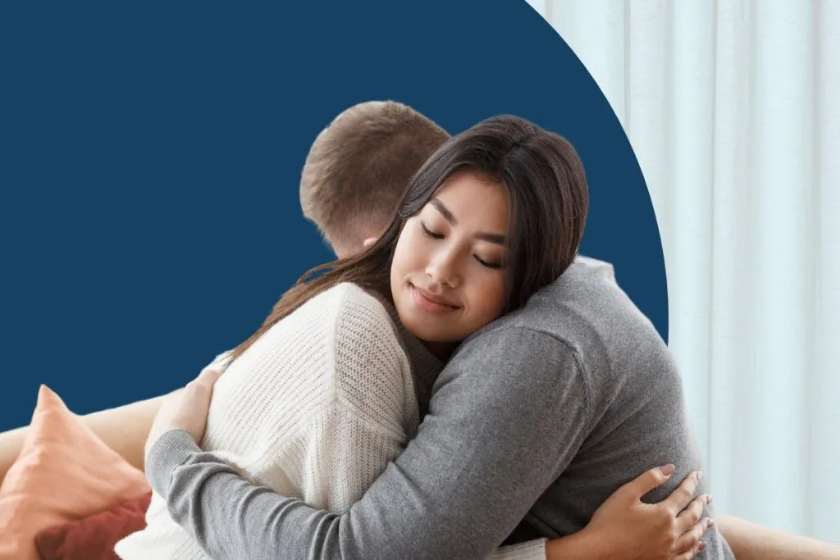What is the emotional tone of the image?
Please craft a detailed and exhaustive response to the question.

The caption describes the image as 'heartfelt' and states that the expressions of the man and woman convey a sense of 'comfort and intimacy', indicating that the emotional tone of the image is warm and intimate.